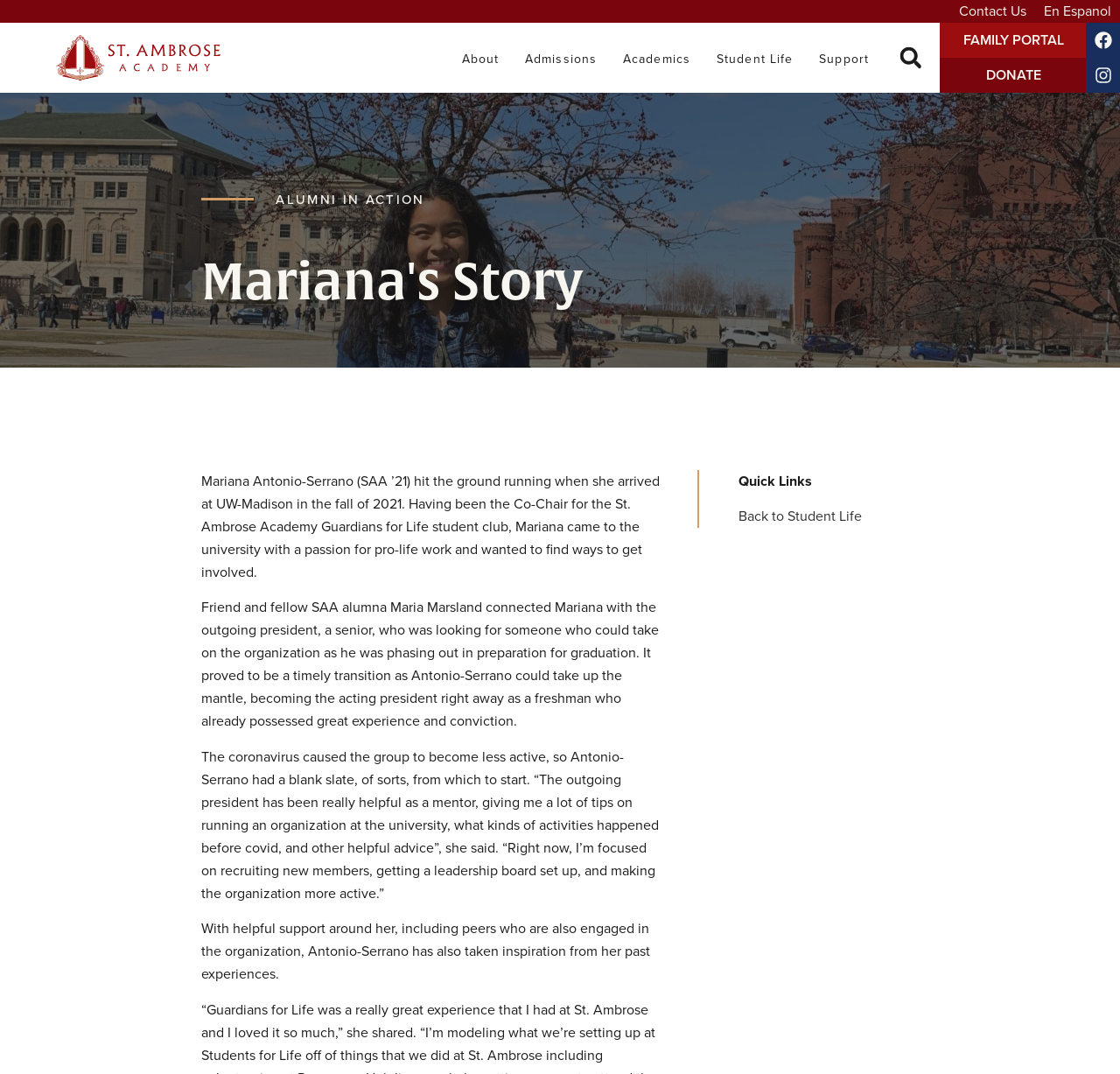Locate the bounding box coordinates of the area where you should click to accomplish the instruction: "go to About".

[0.4, 0.024, 0.457, 0.086]